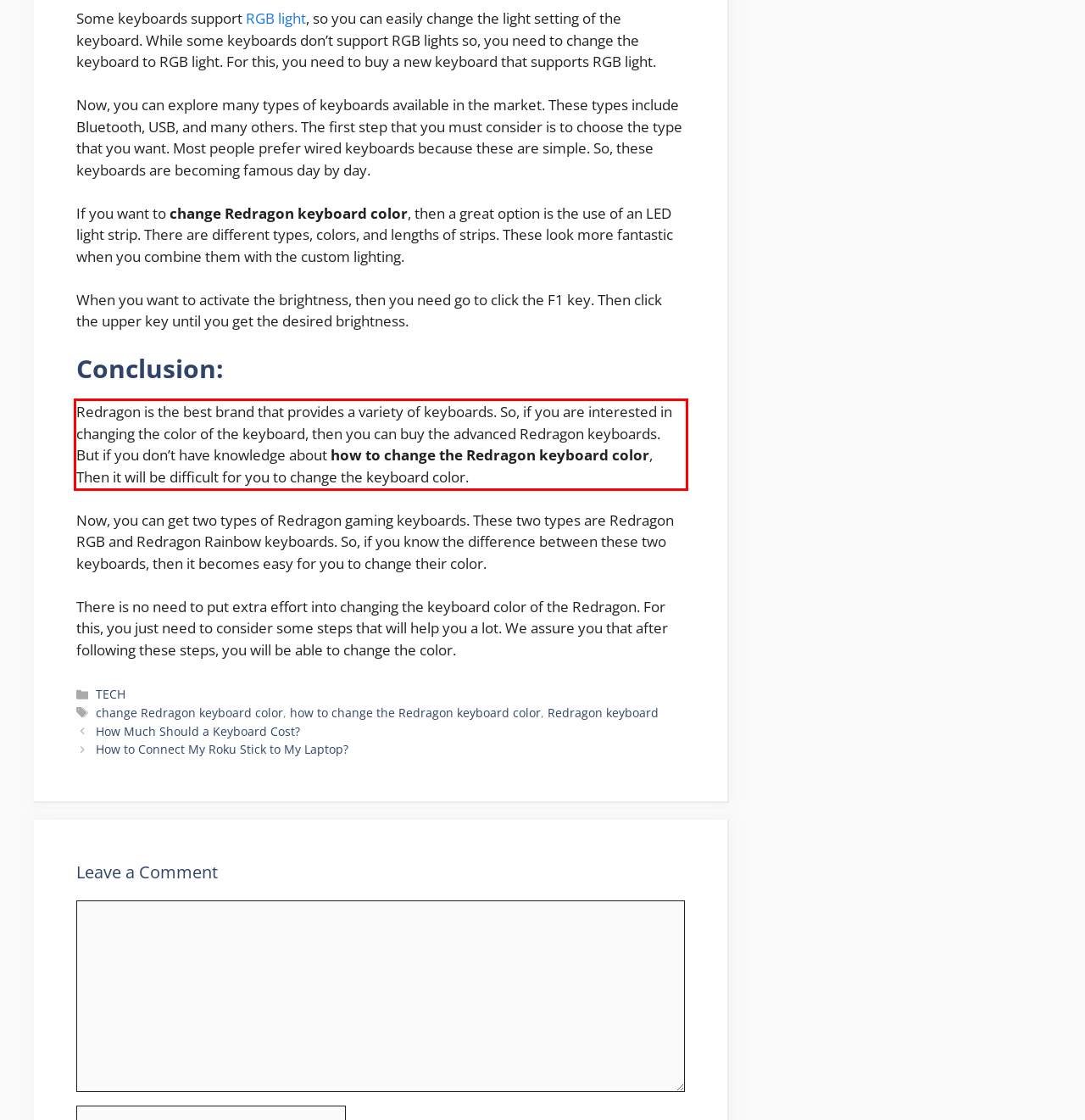You are provided with a screenshot of a webpage that includes a red bounding box. Extract and generate the text content found within the red bounding box.

Redragon is the best brand that provides a variety of keyboards. So, if you are interested in changing the color of the keyboard, then you can buy the advanced Redragon keyboards. But if you don’t have knowledge about how to change the Redragon keyboard color, Then it will be difficult for you to change the keyboard color.